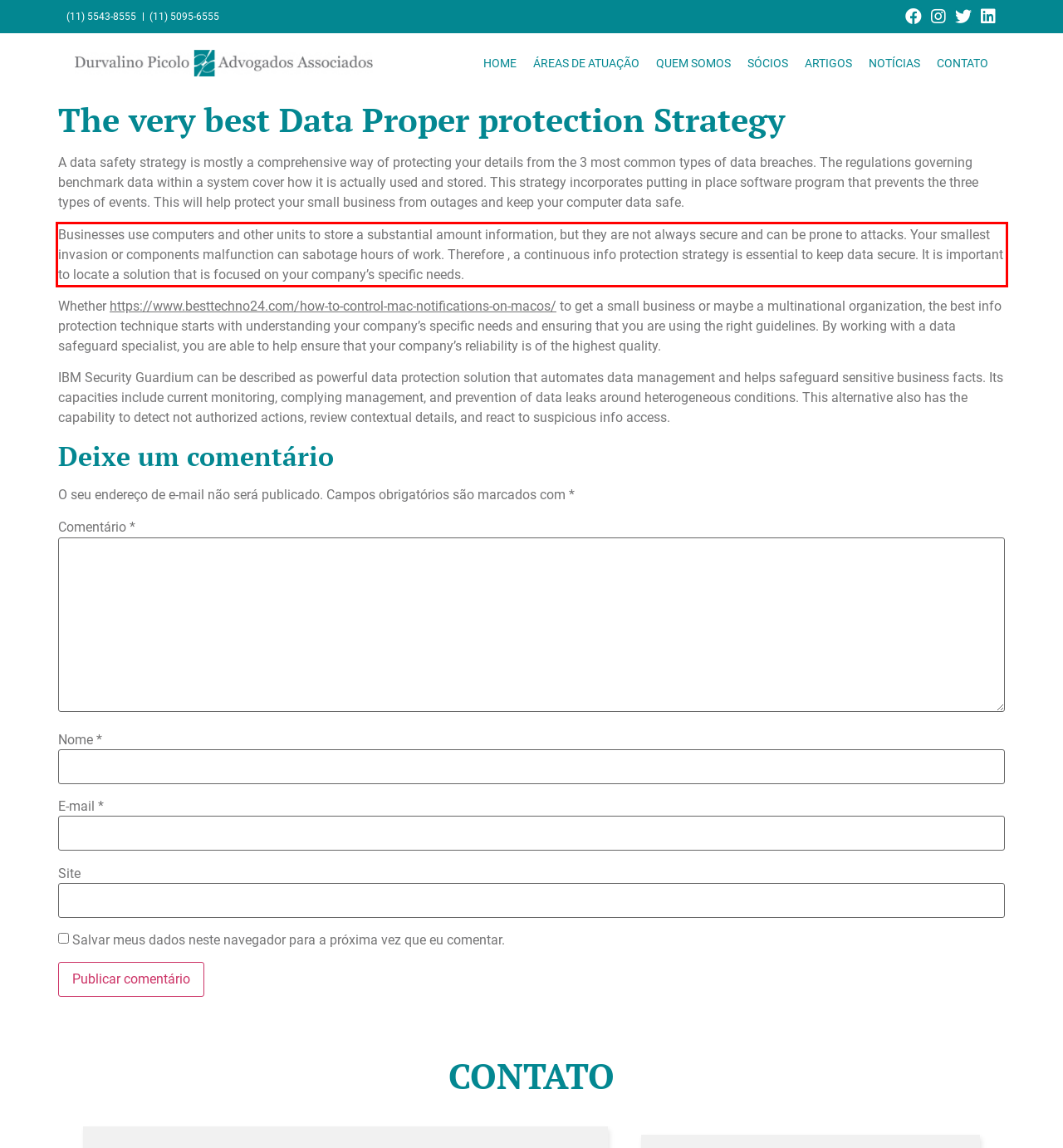Please identify the text within the red rectangular bounding box in the provided webpage screenshot.

Businesses use computers and other units to store a substantial amount information, but they are not always secure and can be prone to attacks. Your smallest invasion or components malfunction can sabotage hours of work. Therefore , a continuous info protection strategy is essential to keep data secure. It is important to locate a solution that is focused on your company’s specific needs.